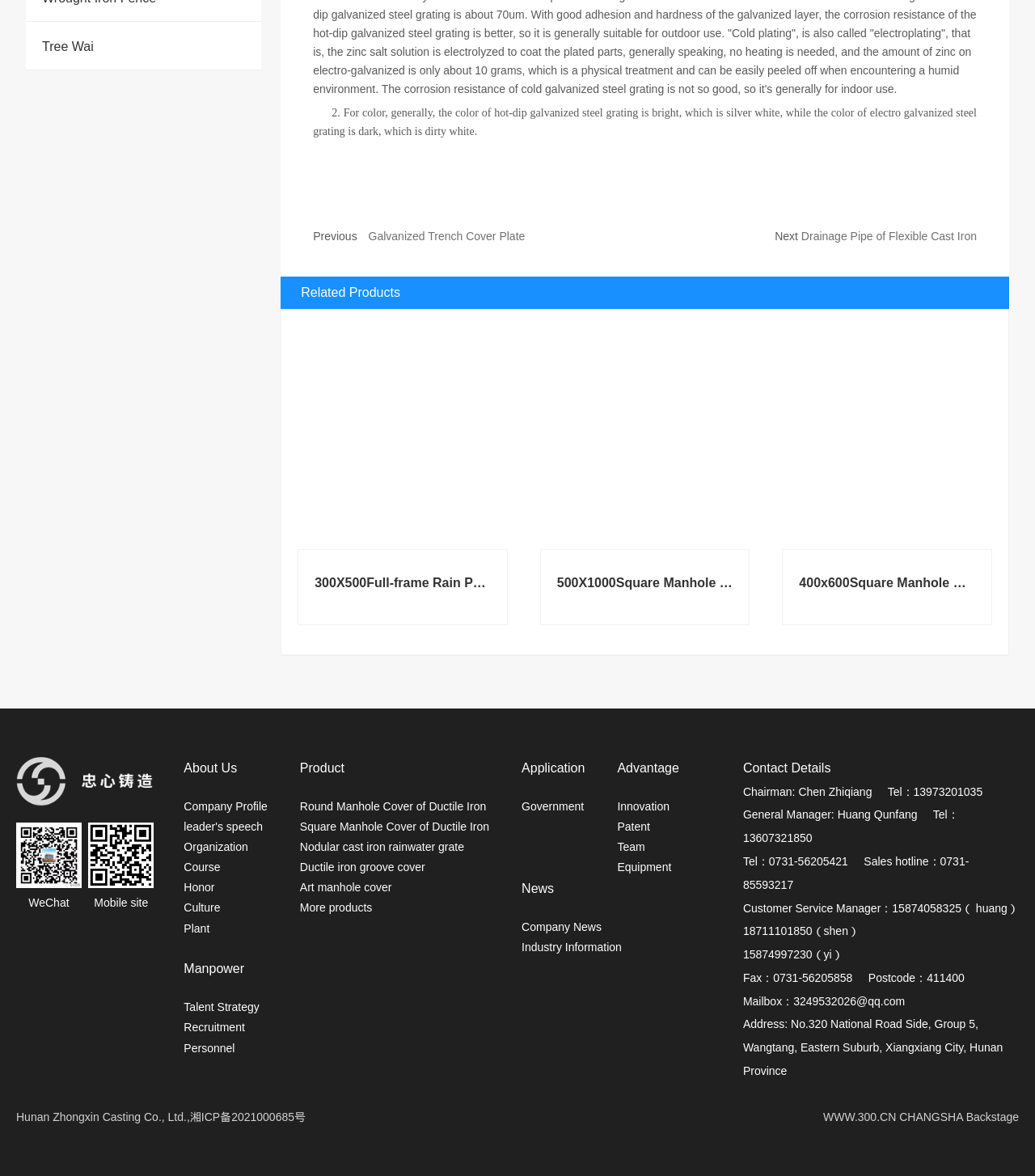Locate the bounding box of the UI element described in the following text: "Art manhole cover".

[0.29, 0.746, 0.473, 0.764]